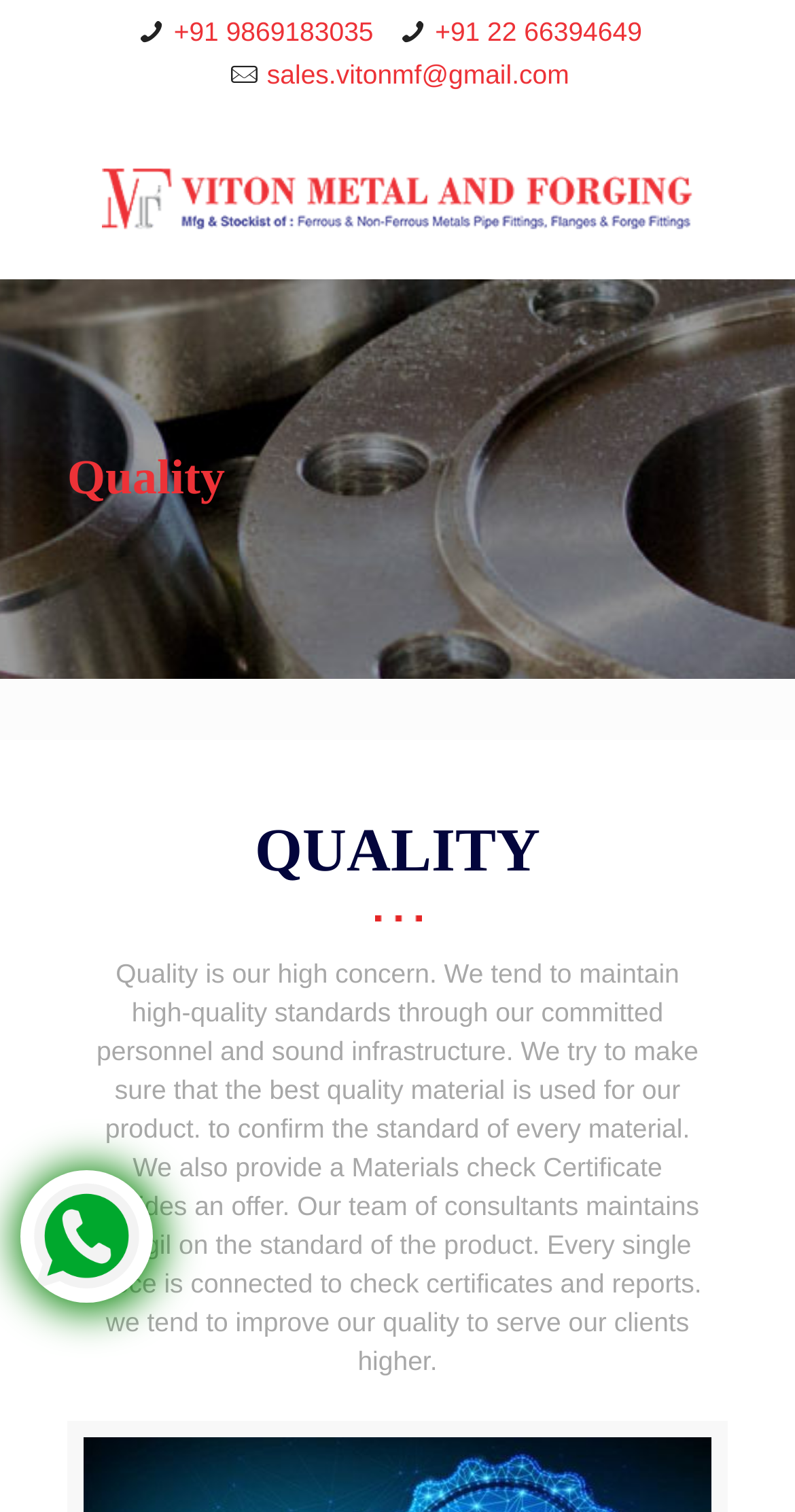Provide a short, one-word or phrase answer to the question below:
What is the purpose of the Materials check Certificate?

To confirm the standard of every material